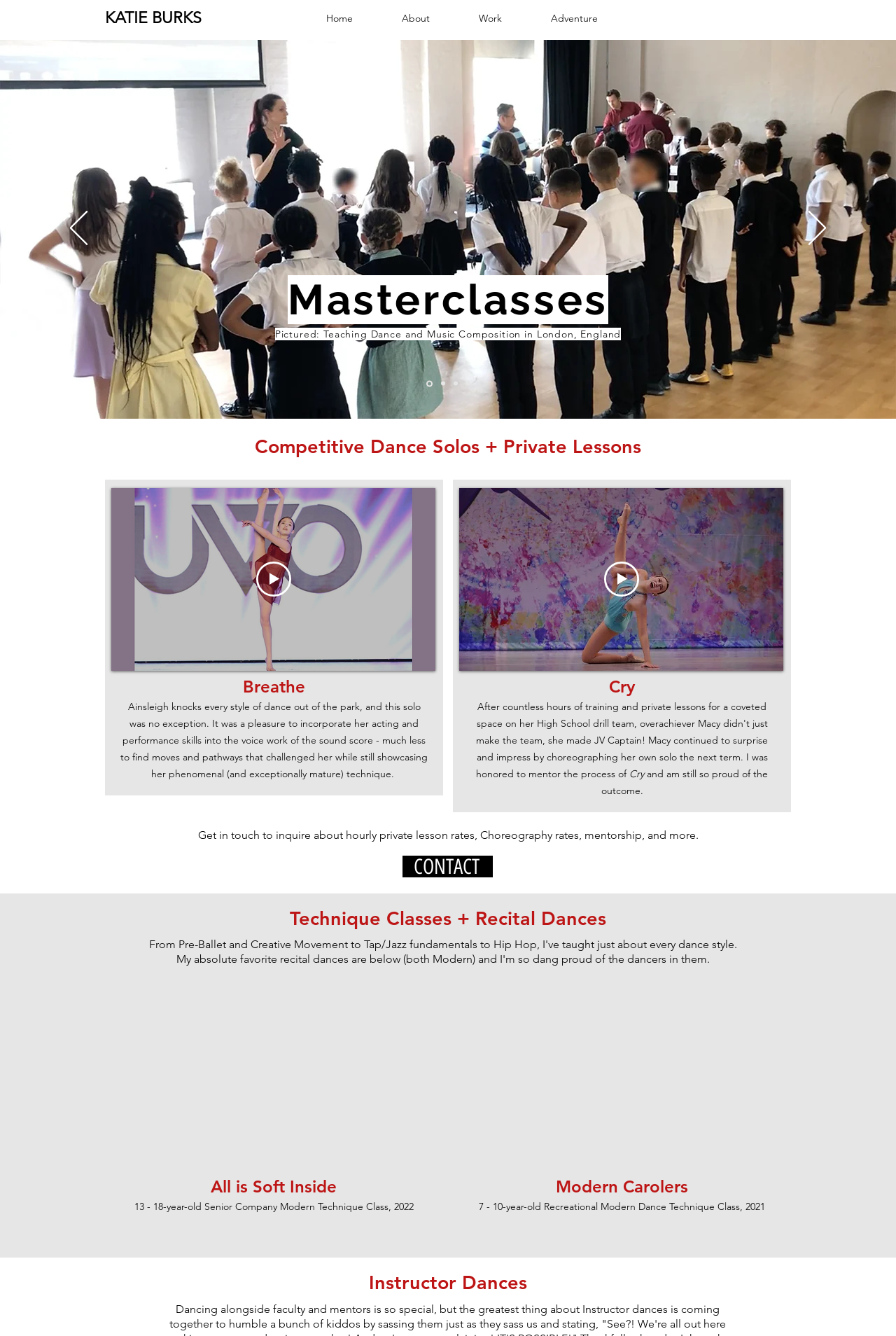What type of classes does Katie Burks teach?
Using the image as a reference, deliver a detailed and thorough answer to the question.

The webpage mentions 'Workshops', 'Masterclasses', 'Technique Class', and 'Private Lessons', which suggests that Katie Burks teaches dance classes. Additionally, there are images and videos of dance performances and classes on the webpage.